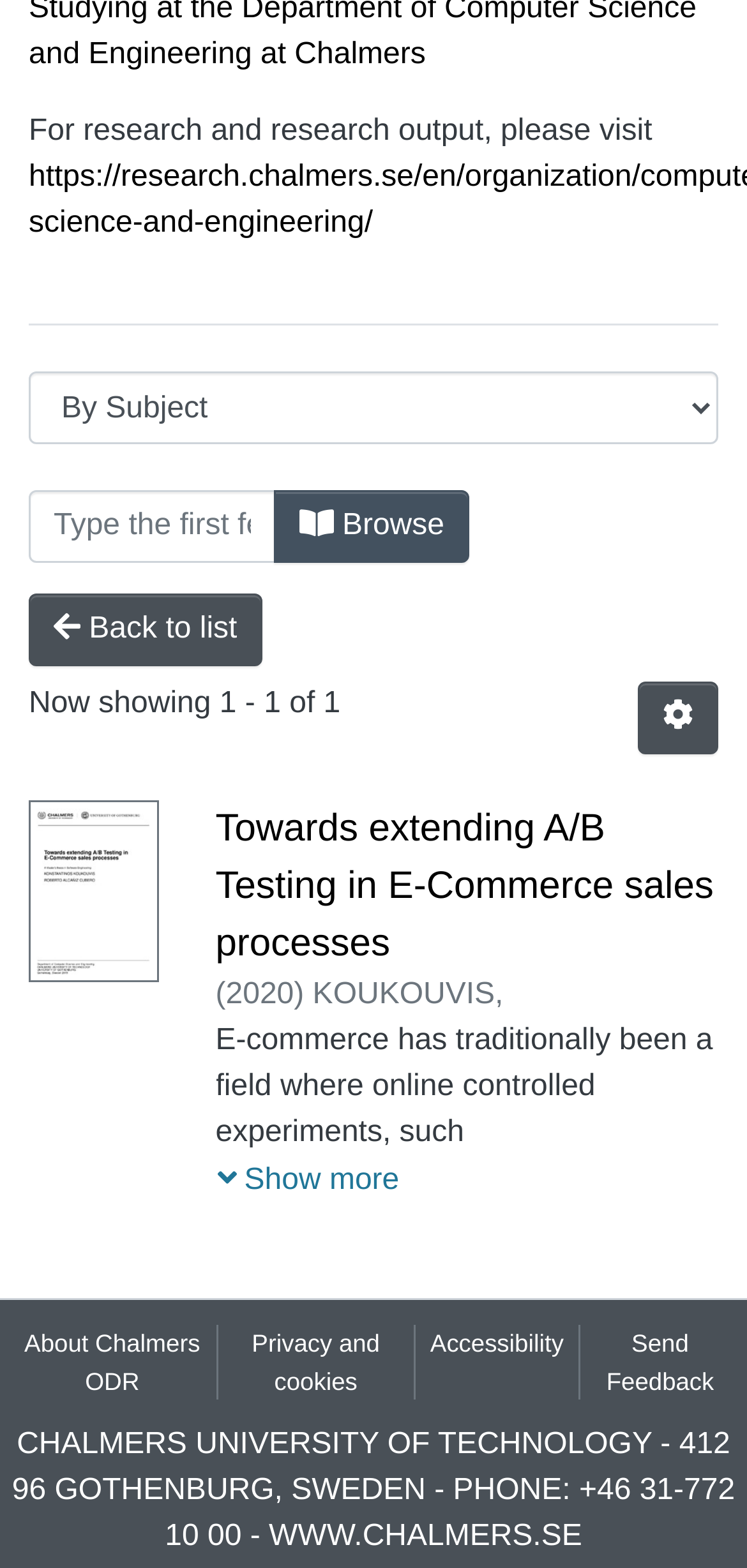Identify the bounding box coordinates for the region to click in order to carry out this instruction: "Go back to list". Provide the coordinates using four float numbers between 0 and 1, formatted as [left, top, right, bottom].

[0.038, 0.379, 0.351, 0.425]